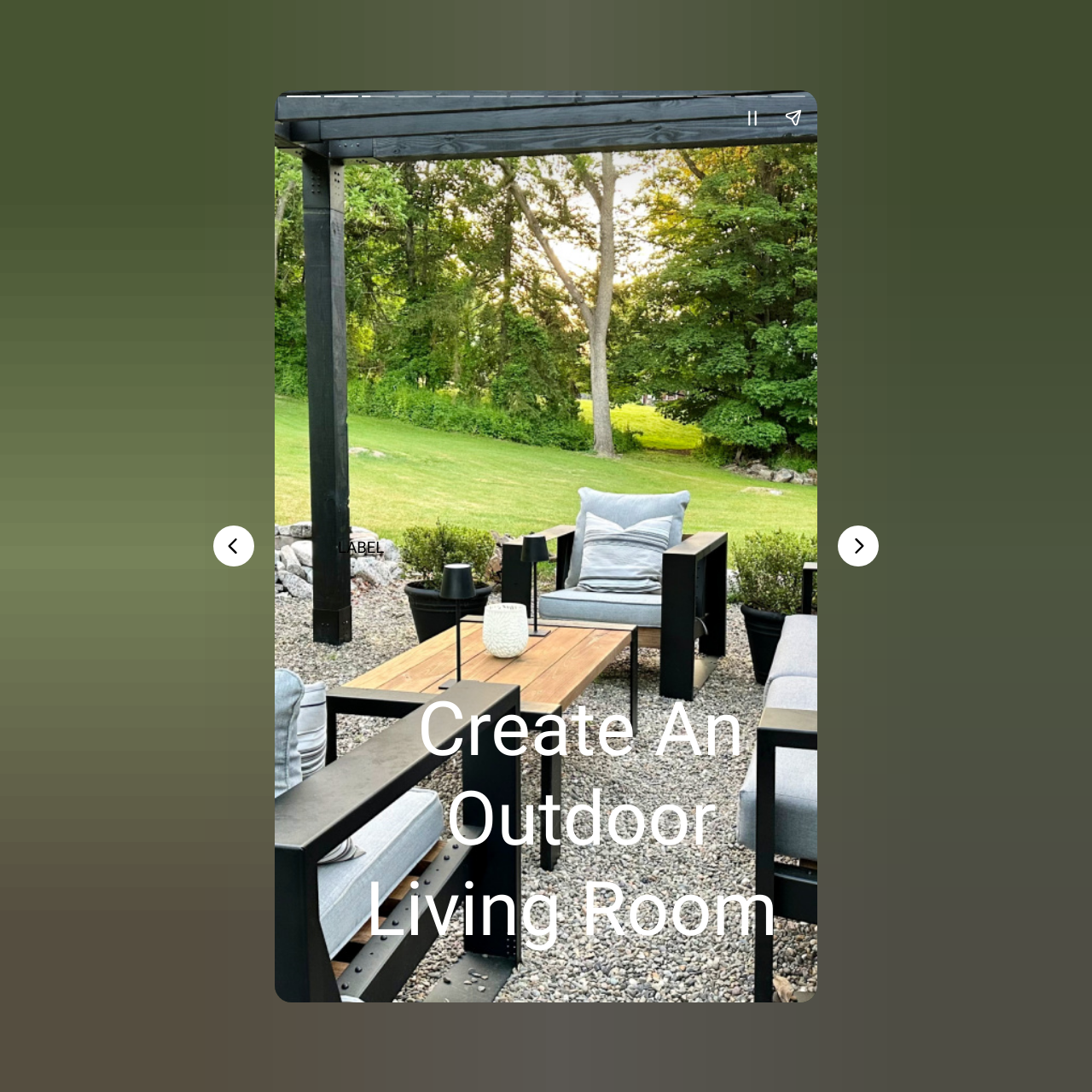What is the purpose of the canvas element?
Answer with a single word or phrase by referring to the visual content.

Unknown